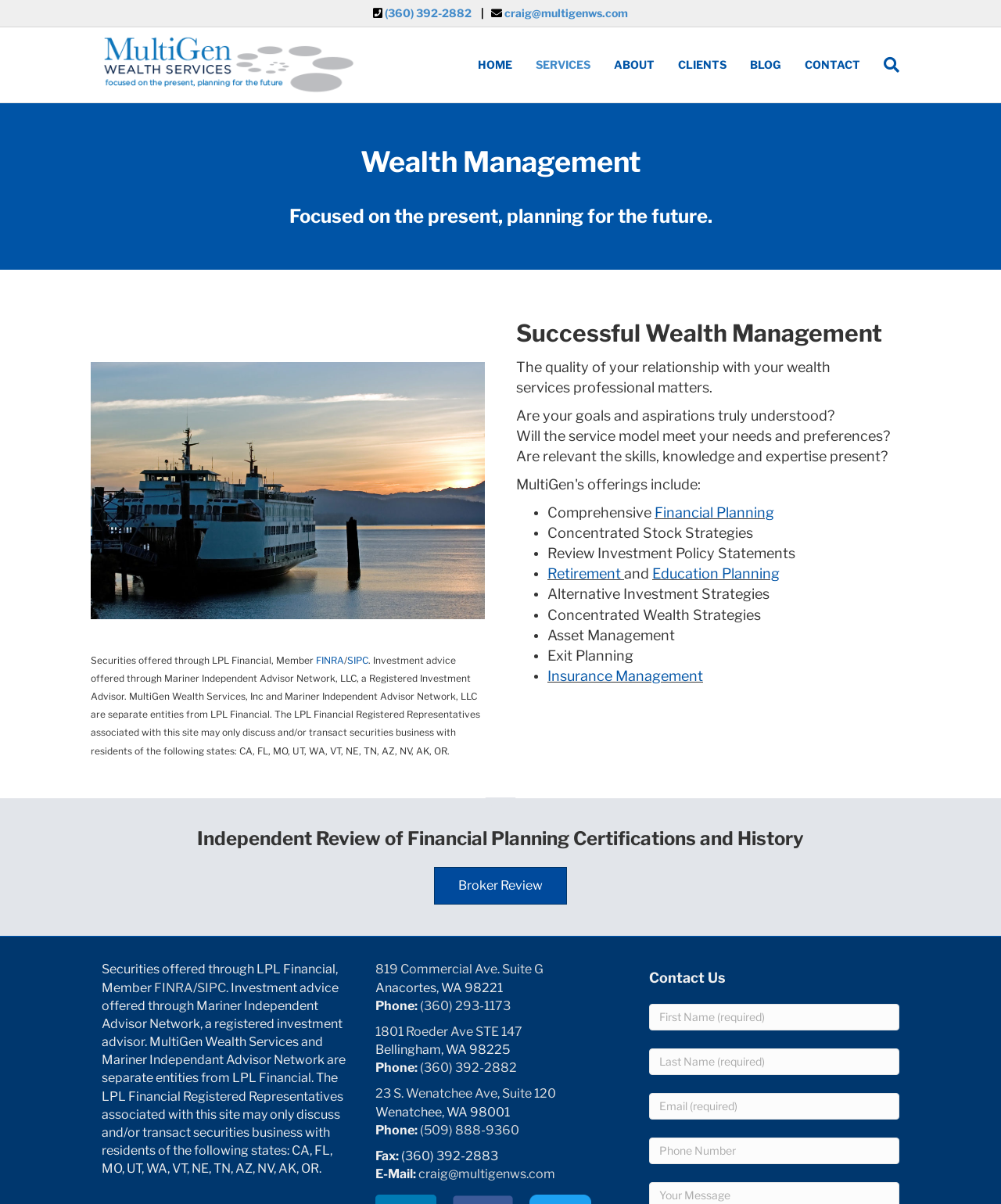What is the phone number for Anacortes office? Look at the image and give a one-word or short phrase answer.

(360) 293-1173